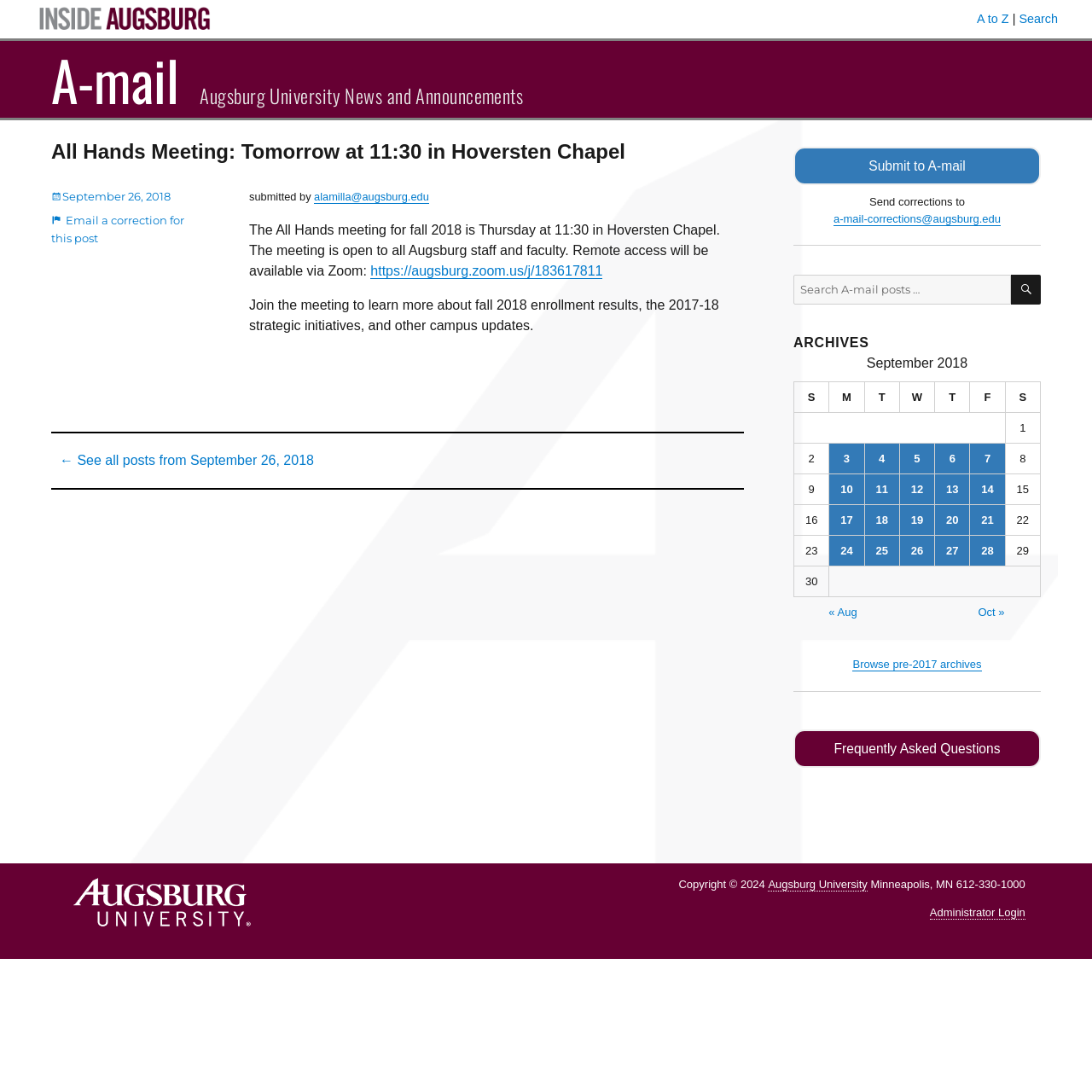Locate the UI element described by A to Z and provide its bounding box coordinates. Use the format (top-left x, top-left y, bottom-right x, bottom-right y) with all values as floating point numbers between 0 and 1.

[0.895, 0.011, 0.924, 0.023]